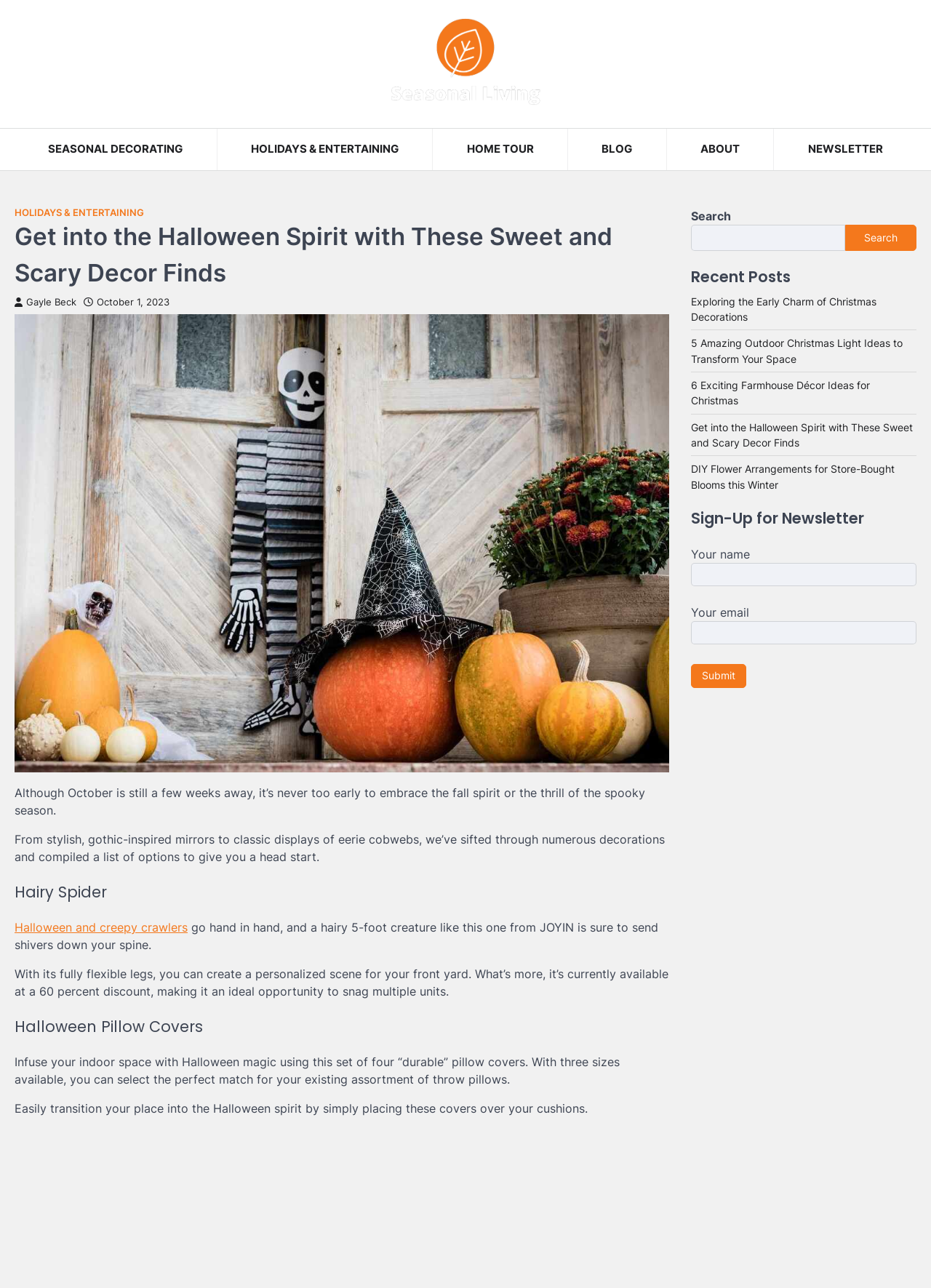Identify the first-level heading on the webpage and generate its text content.

Get into the Halloween Spirit with These Sweet and Scary Decor Finds